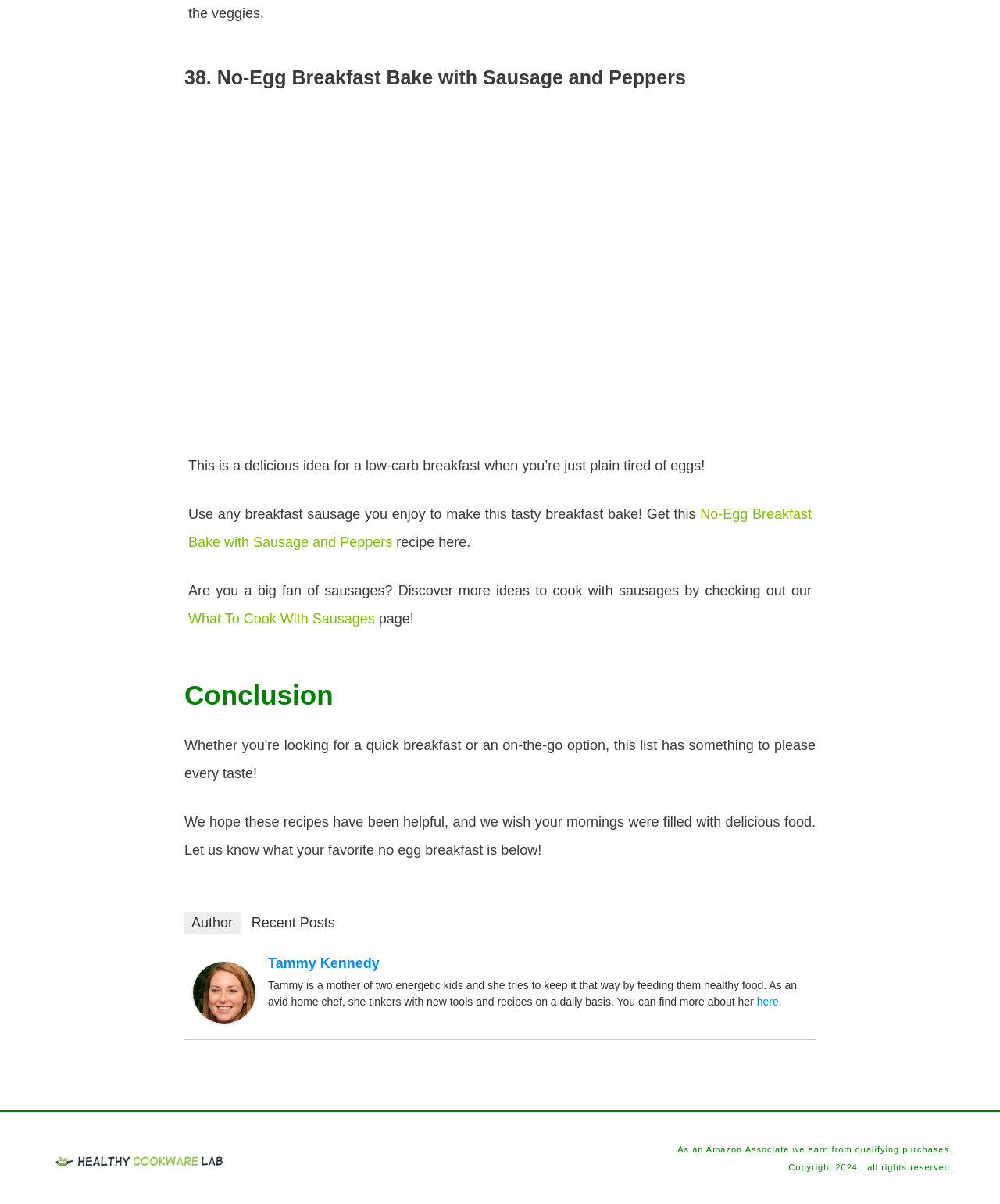Please indicate the bounding box coordinates for the clickable area to complete the following task: "Check out the author's page". The coordinates should be specified as four float numbers between 0 and 1, i.e., [left, top, right, bottom].

[0.184, 0.757, 0.241, 0.776]